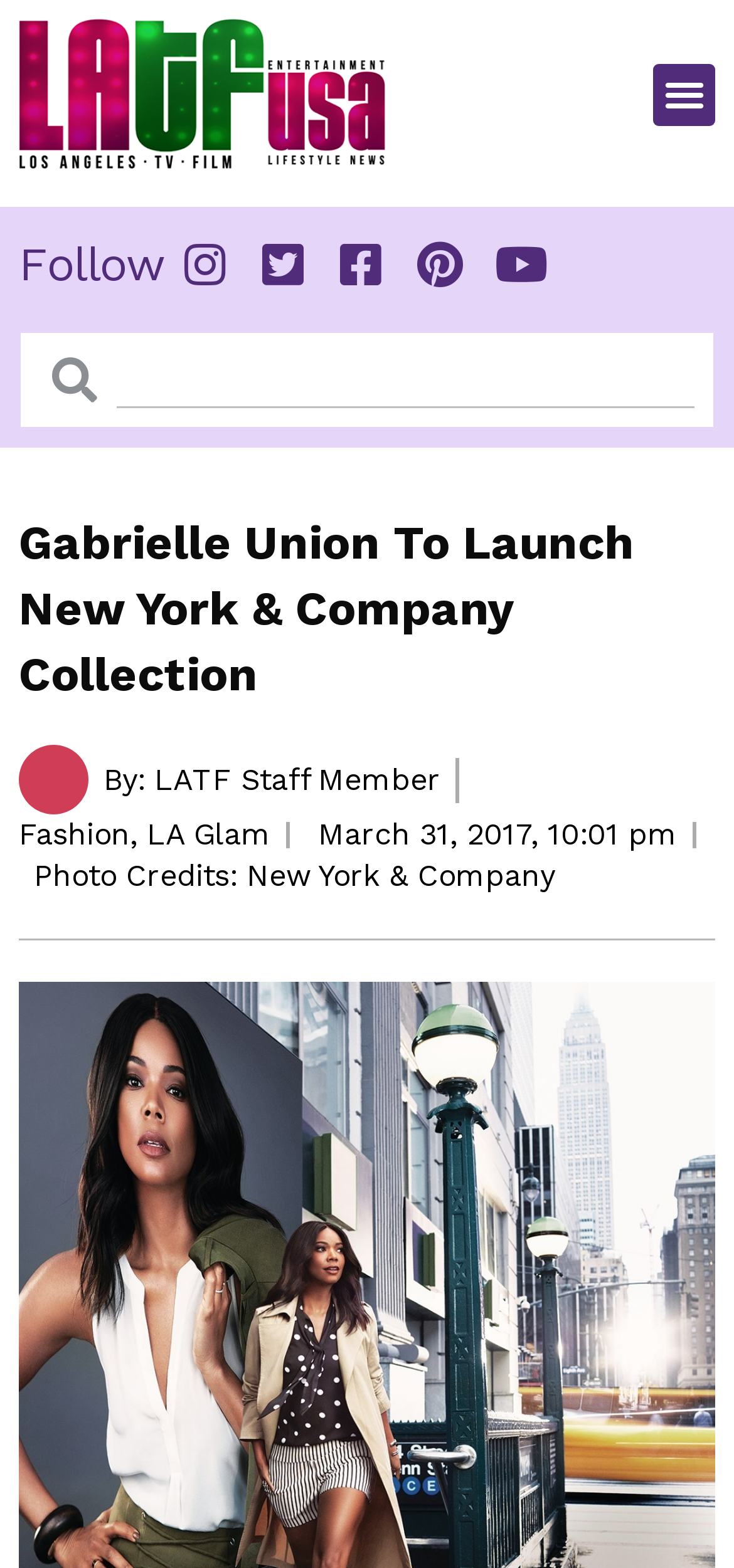What is the category of the article?
Provide a concise answer using a single word or phrase based on the image.

Fashion